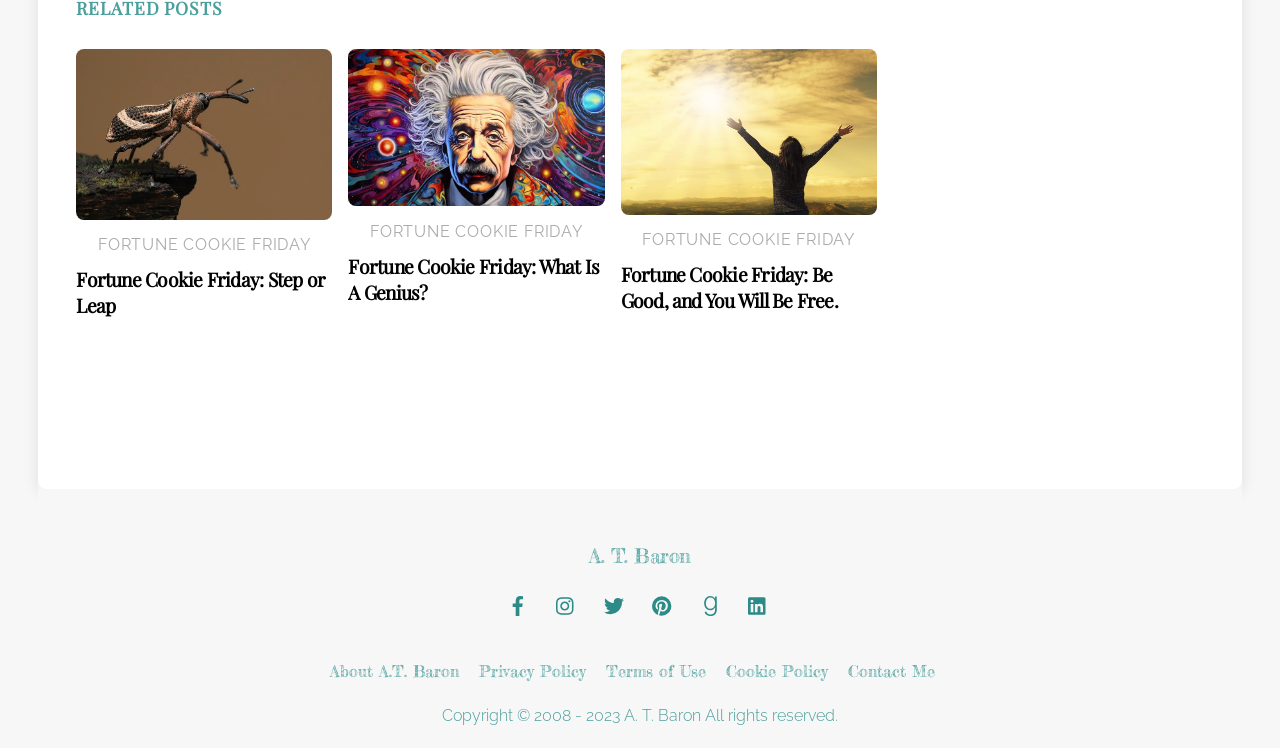Locate the bounding box coordinates of the area to click to fulfill this instruction: "read the 'About A.T. Baron' page". The bounding box should be presented as four float numbers between 0 and 1, in the order [left, top, right, bottom].

[0.257, 0.884, 0.358, 0.911]